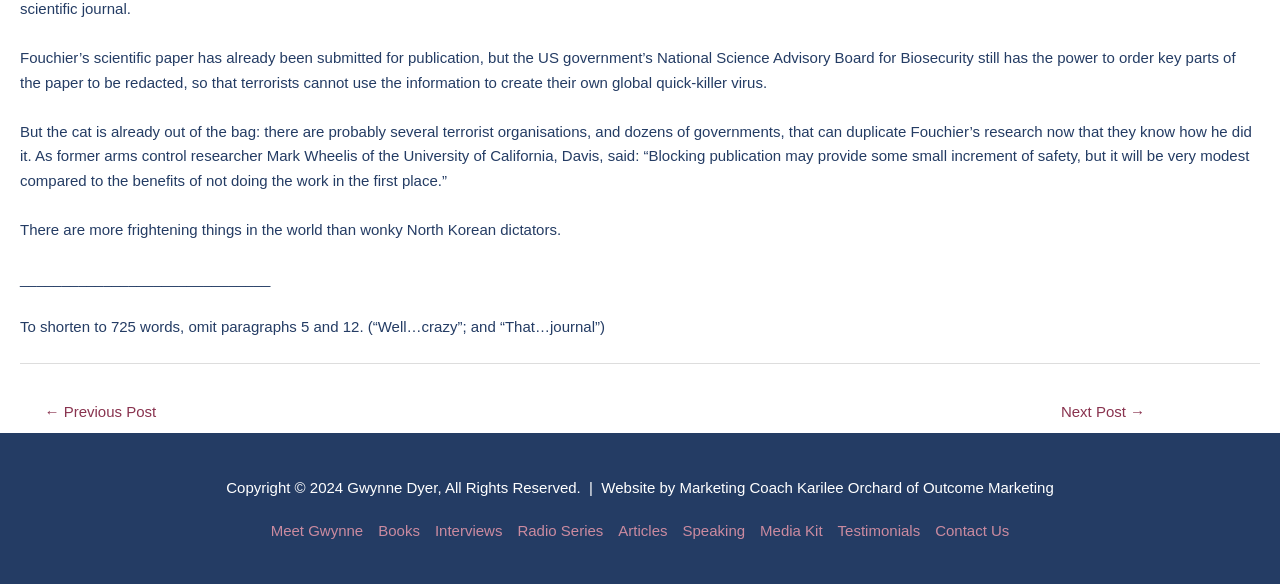What is the year of copyright?
Please provide a single word or phrase as the answer based on the screenshot.

2024